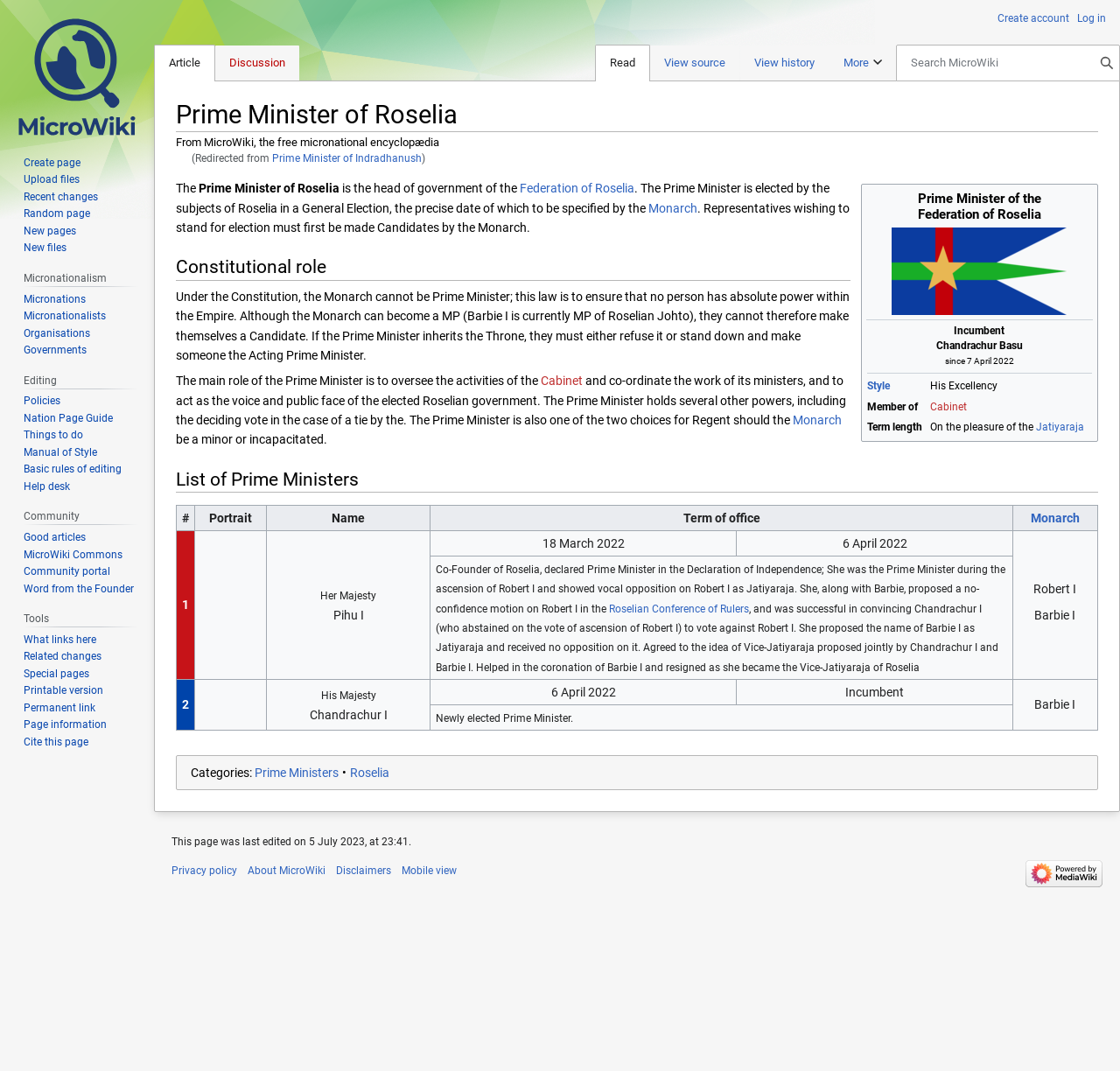Identify the bounding box of the HTML element described here: "road trip". Provide the coordinates as four float numbers between 0 and 1: [left, top, right, bottom].

None